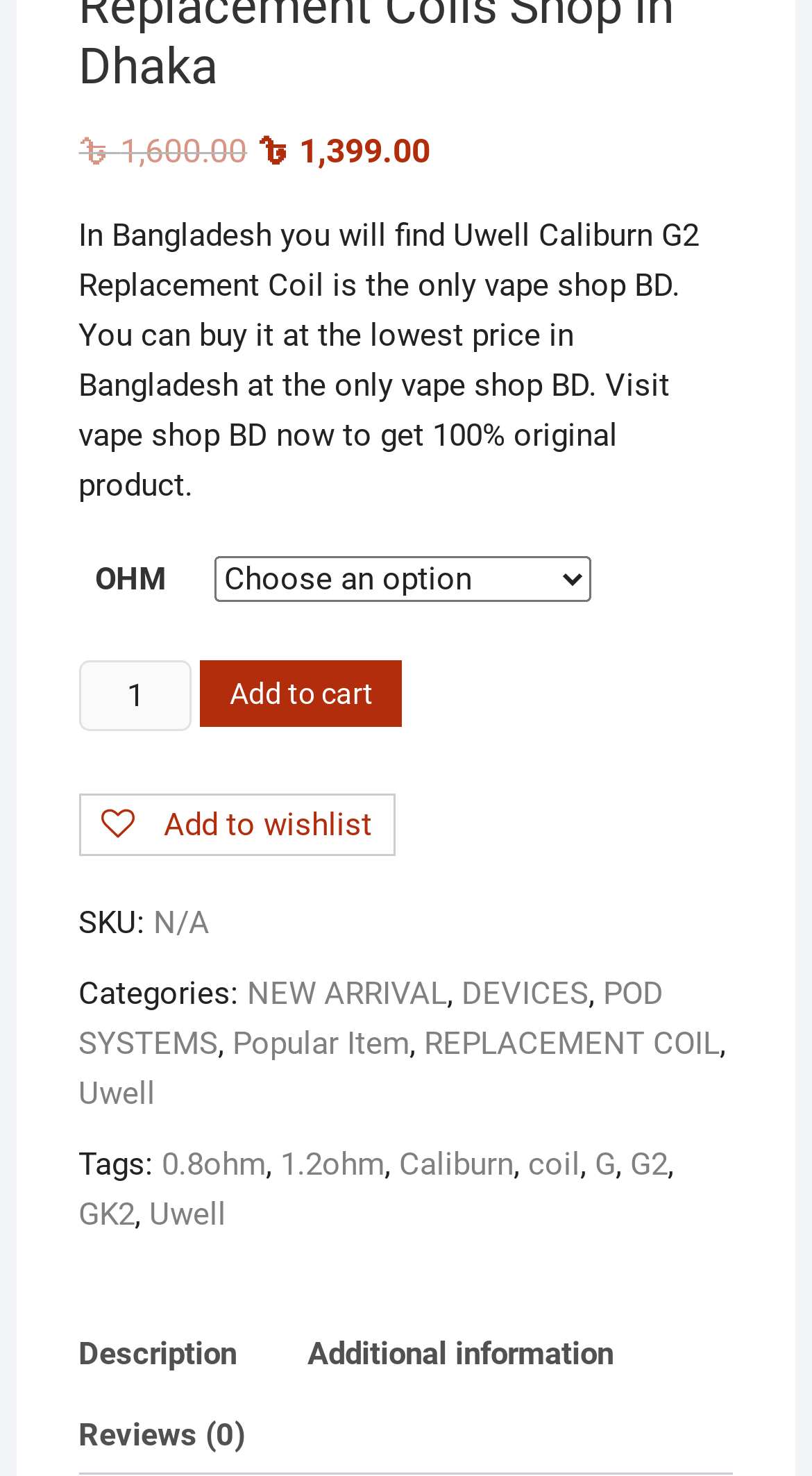What is the current price of the product?
From the image, provide a succinct answer in one word or a short phrase.

৳1,399.00